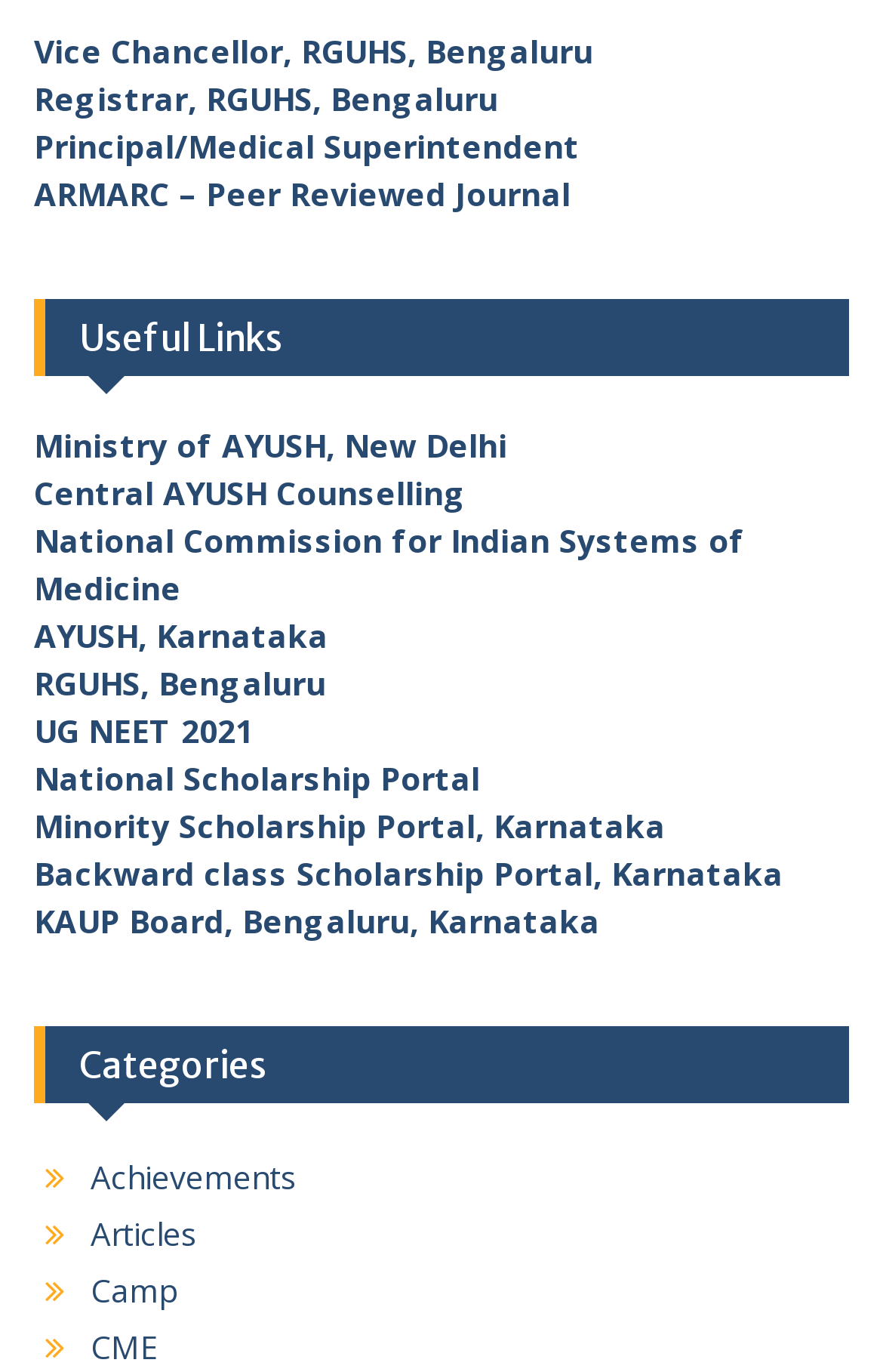Please give a succinct answer to the question in one word or phrase:
What is the first link under 'Useful Links'?

Vice Chancellor, RGUHS, Bengaluru